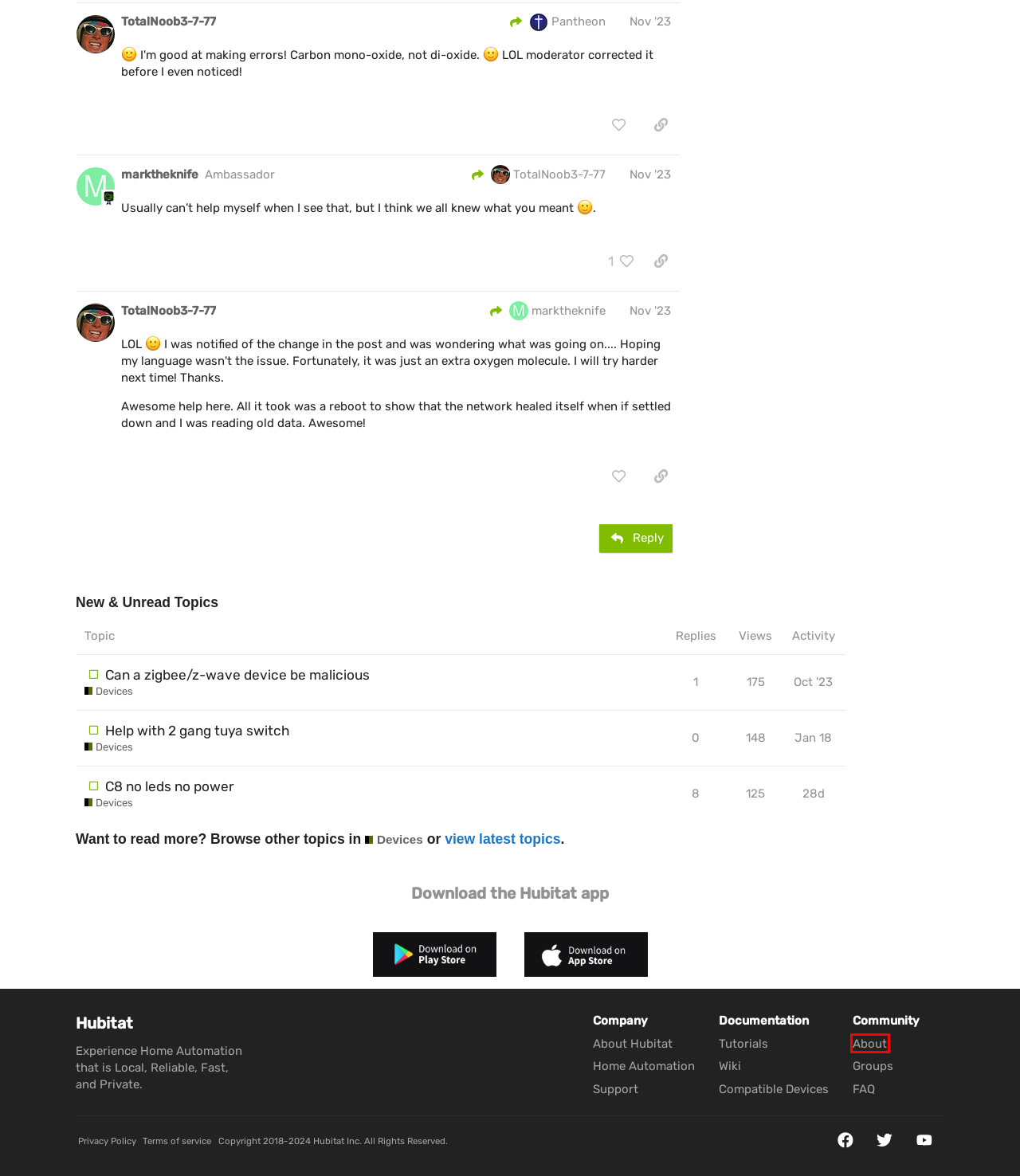Examine the screenshot of a webpage featuring a red bounding box and identify the best matching webpage description for the new page that results from clicking the element within the box. Here are the options:
A. ‎Hubitat on the App Store
B. Privacy Policy
    
    
    
      – HUBITAT
C. Tutorials
    
    
    
      – HUBITAT
D. List of Compatible Devices | Hubitat Documentation
E. Terms of service
    
    
    
      – HUBITAT
F. About - Hubitat
G. Hubitat
H. FAQ - Hubitat

F